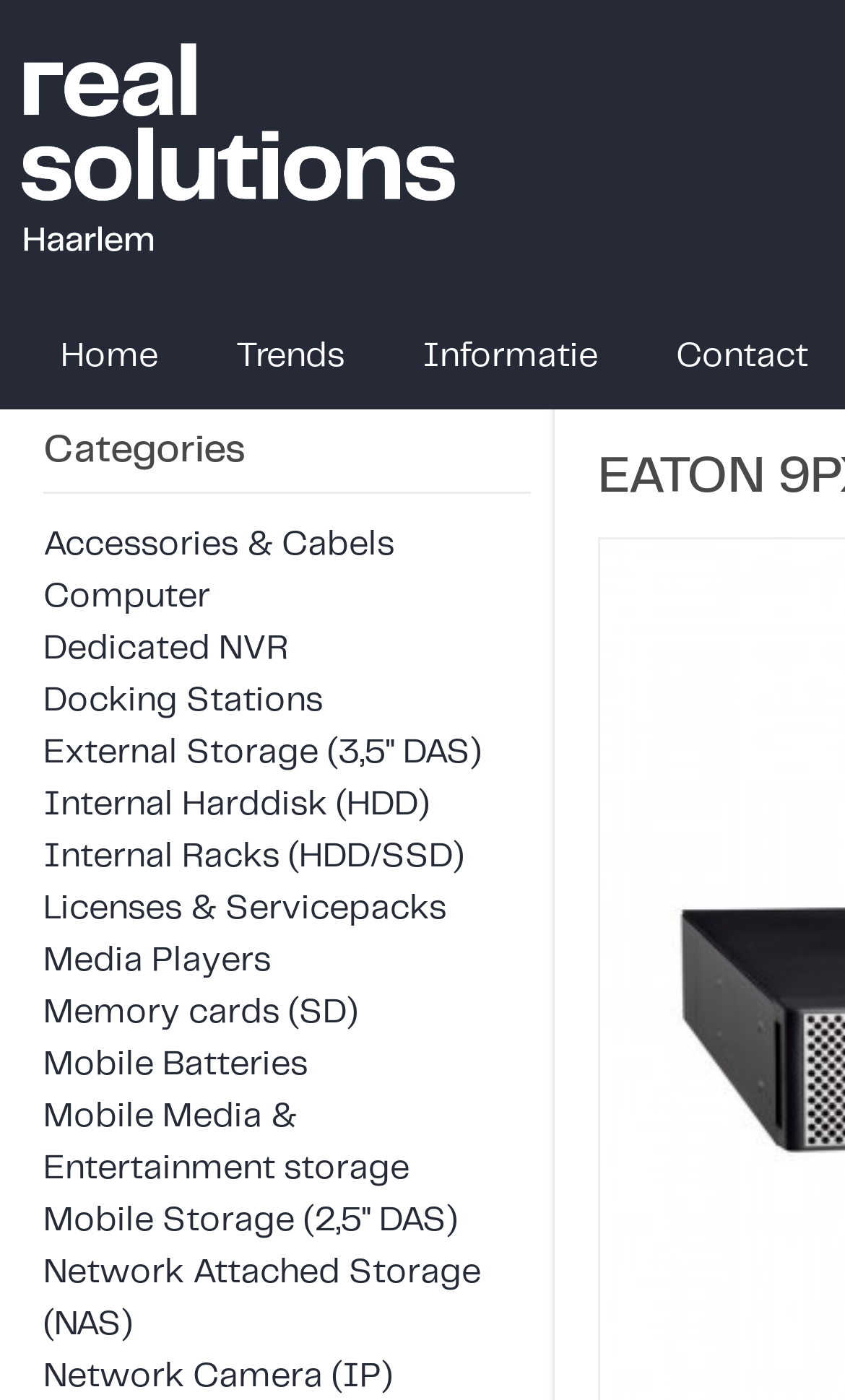What is the first category listed?
Answer the question with a single word or phrase by looking at the picture.

Accessories & Cabels